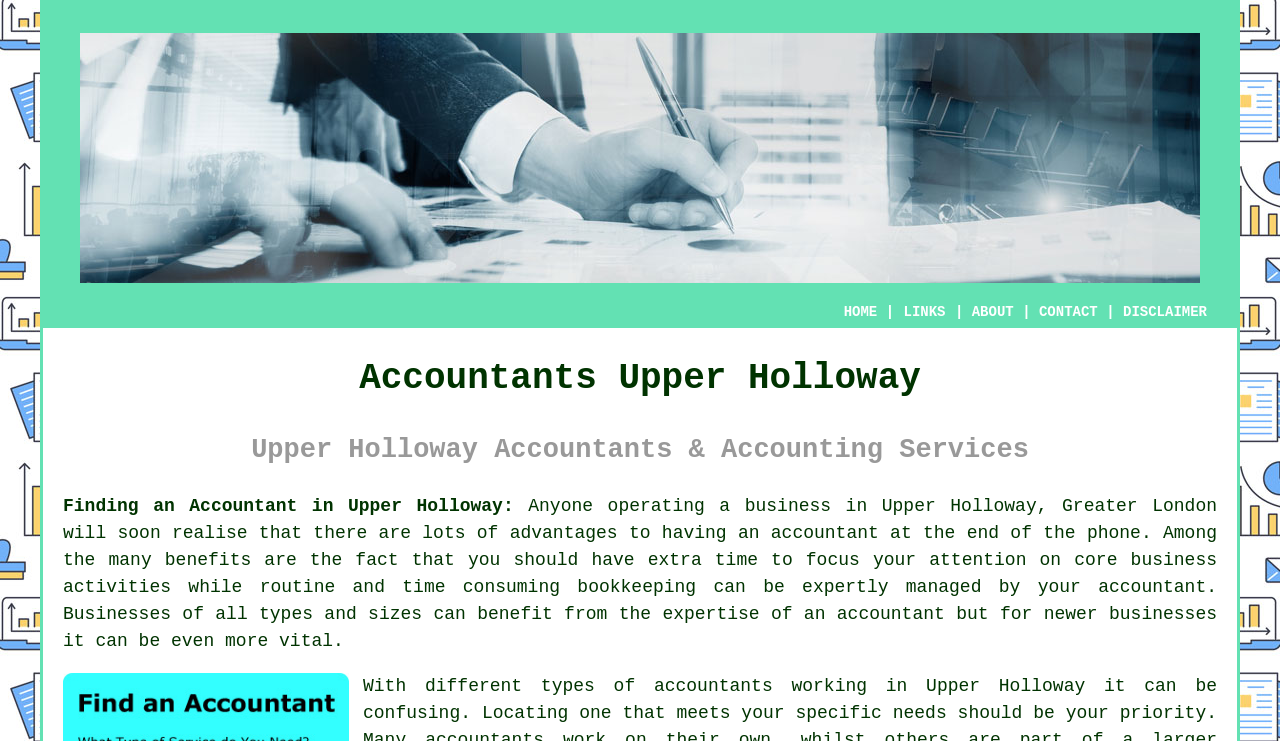Determine the bounding box coordinates of the clickable area required to perform the following instruction: "Click DISCLAIMER". The coordinates should be represented as four float numbers between 0 and 1: [left, top, right, bottom].

[0.877, 0.41, 0.943, 0.432]